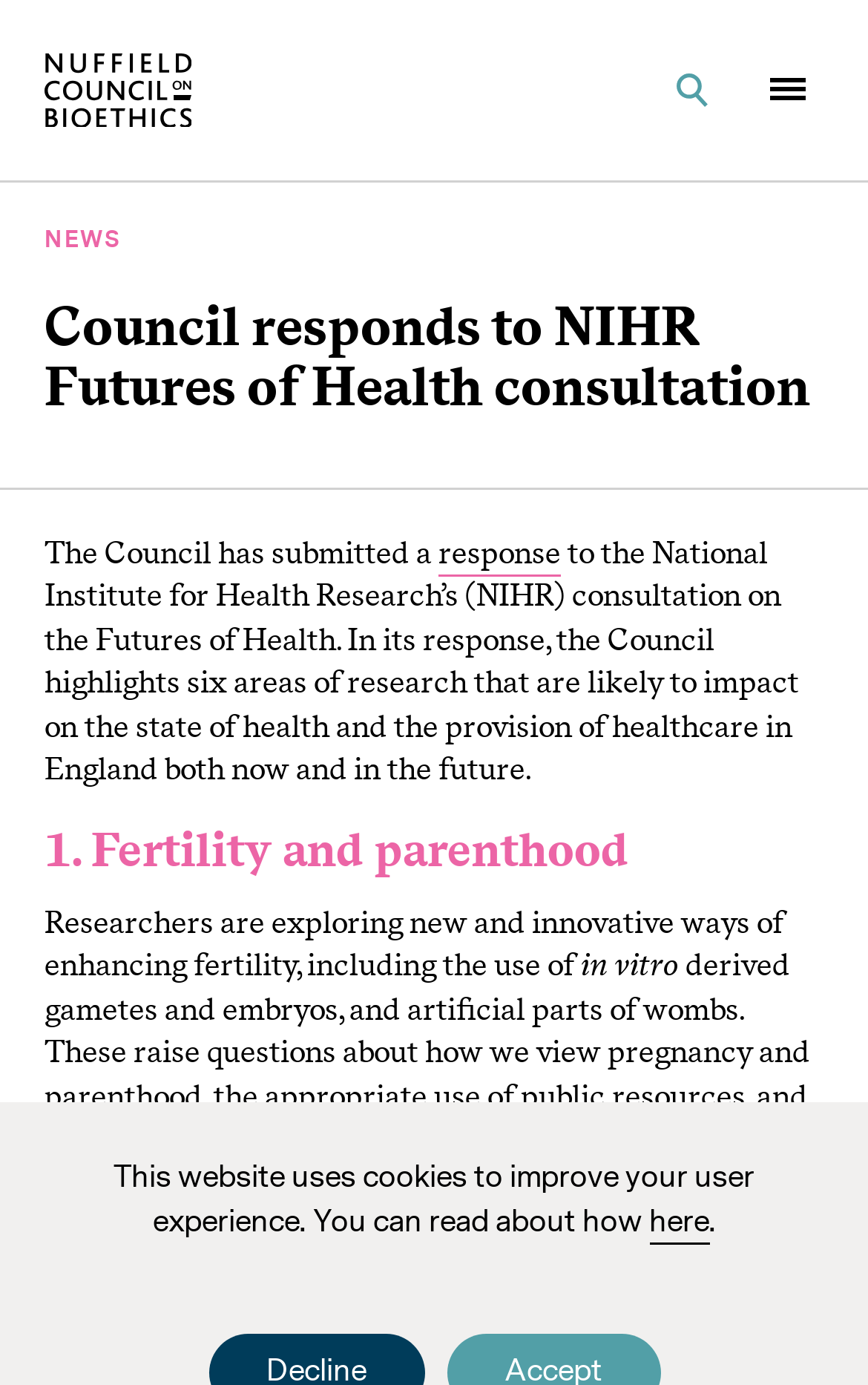What is the topic of the webpage?
Using the visual information, reply with a single word or short phrase.

Health research